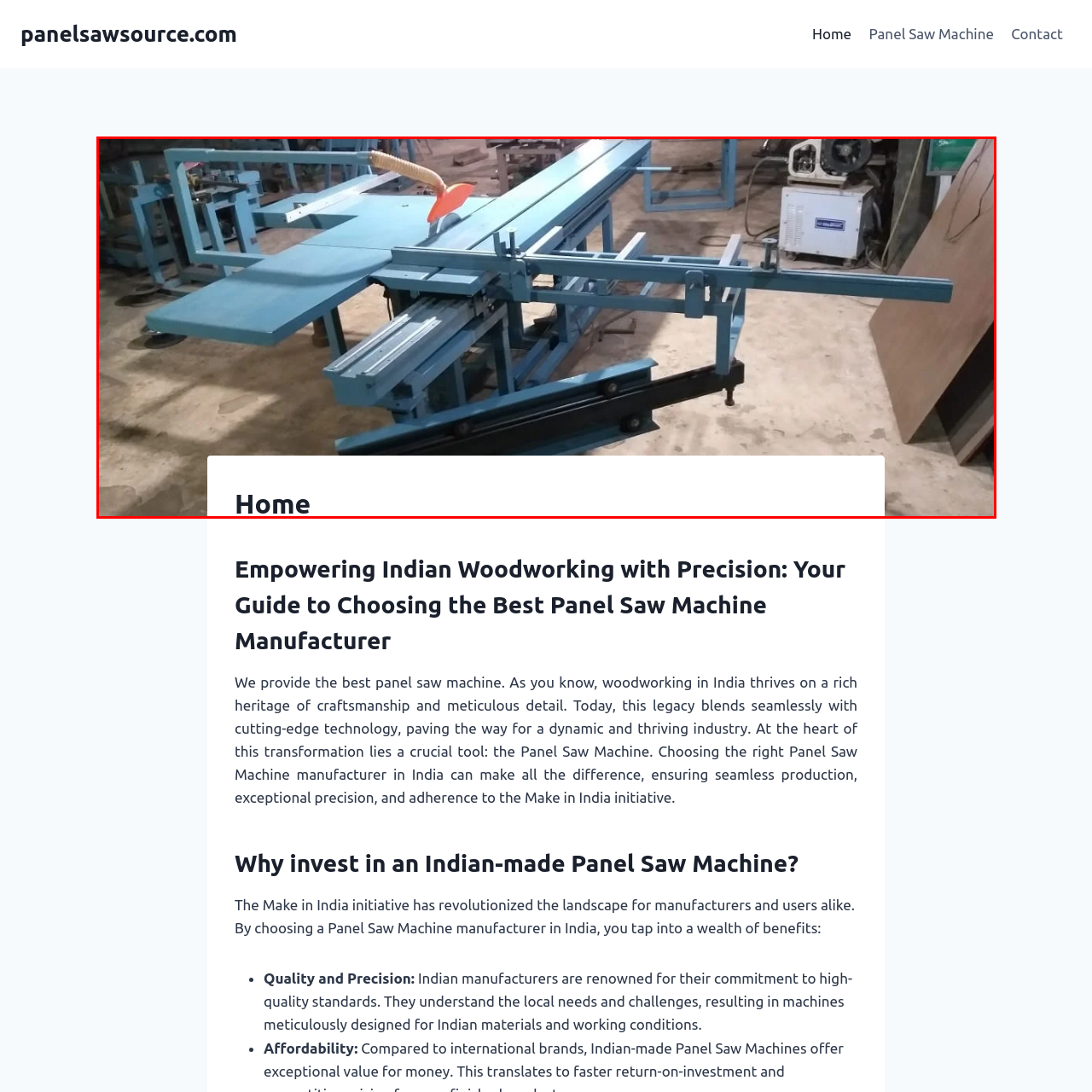Offer a detailed caption for the image that is surrounded by the red border.

This image showcases a well-designed panel saw machine, essential for precision woodworking. The machine features a sturdy blue frame with various components, including a large cutting table and adjustable rails, allowing for versatility in cutting different materials. Positioned in a workshop setting, the equipment reflects the blend of traditional craftsmanship and modern technology, highlighting the focus on quality and efficiency in woodworking practices. This depiction aligns with the theme of choosing the best panel saw machine manufacturer, especially in the context of the Indian woodworking industry, where precision and reliability are vital for successful production.